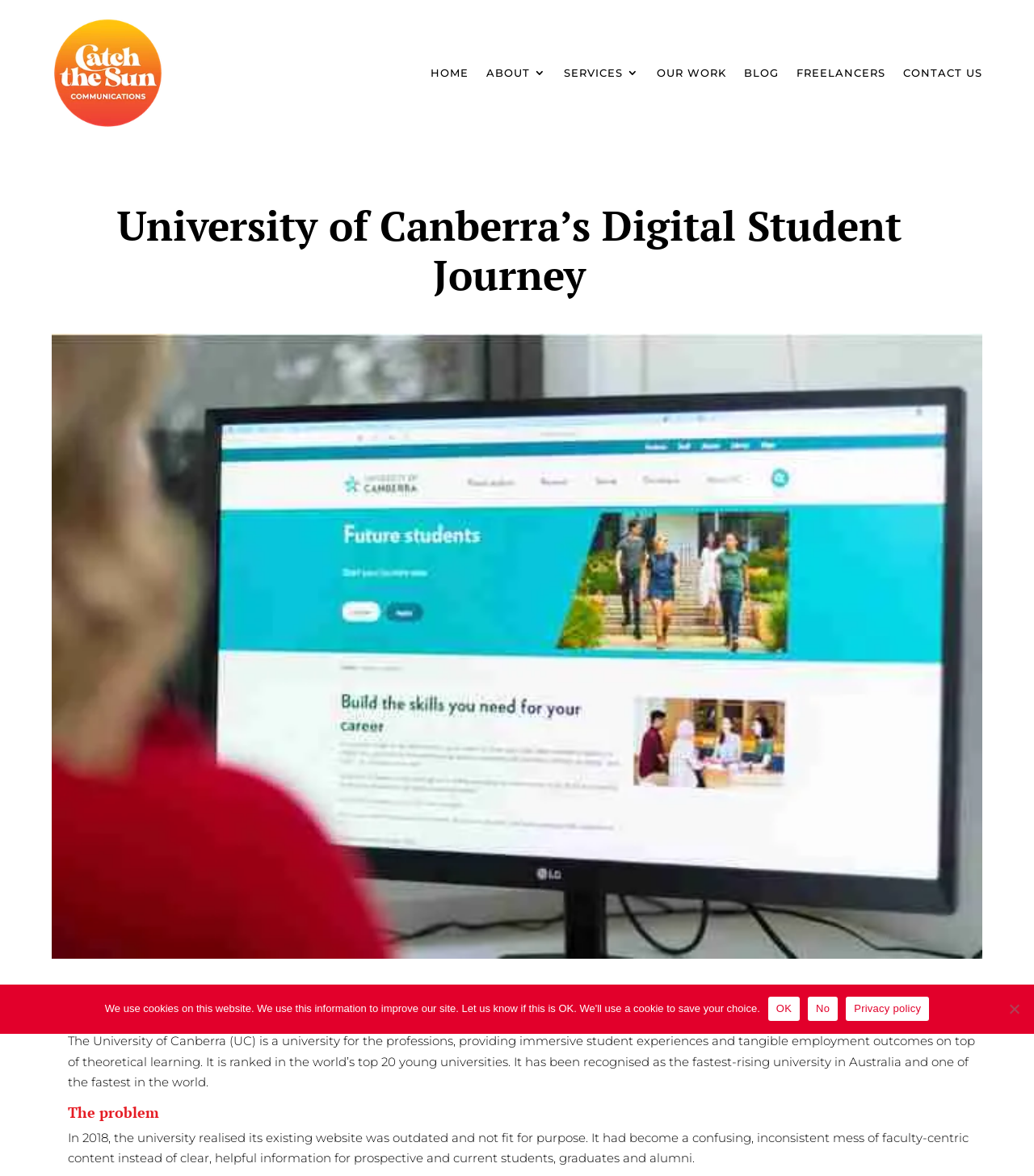What is the purpose of the university?
Using the image, elaborate on the answer with as much detail as possible.

I read the text 'The University of Canberra (UC) is a university for the professions, providing immersive student experiences and tangible employment outcomes...' in the section describing the university.